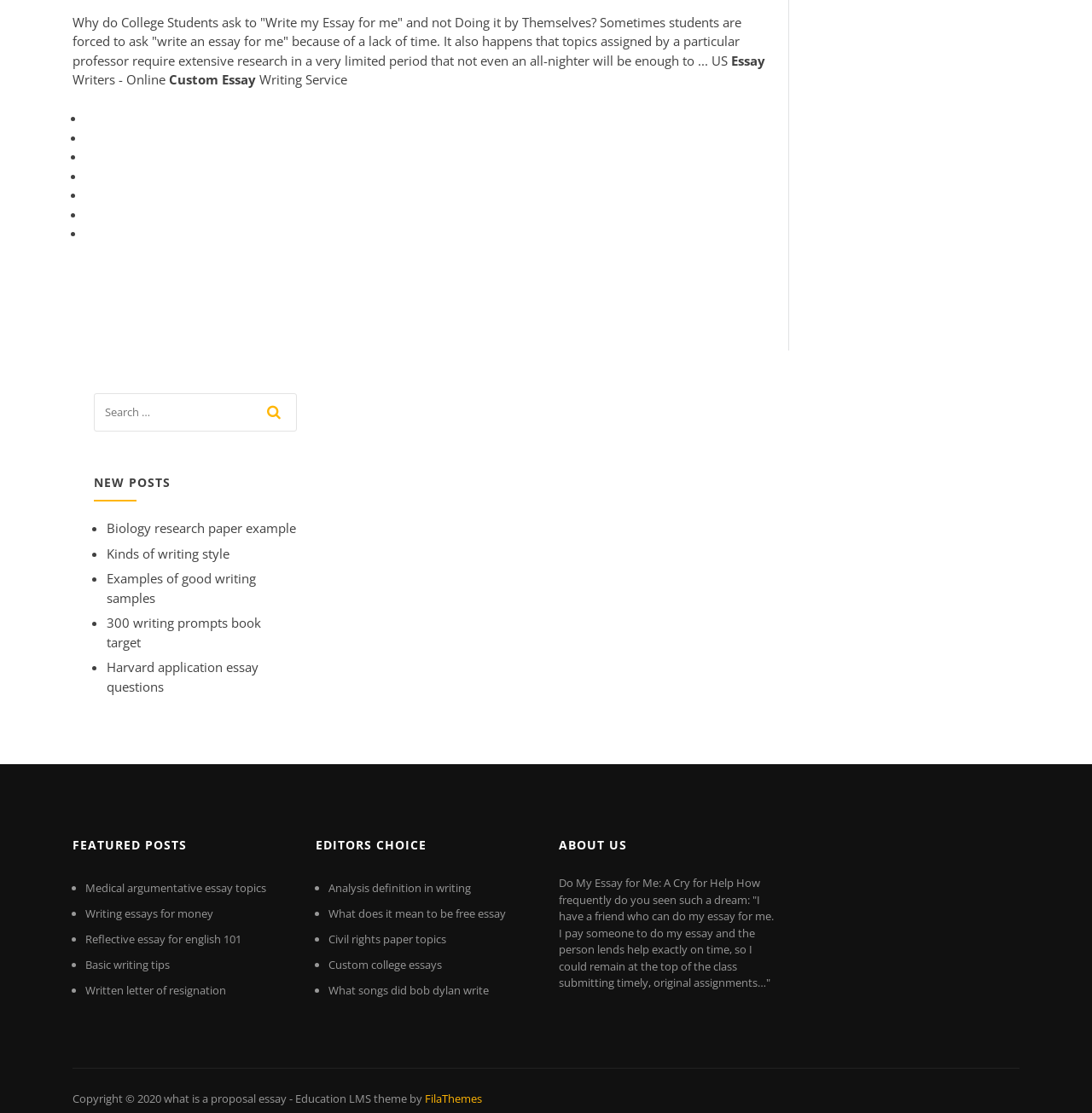Predict the bounding box of the UI element based on this description: "Custom college essays".

[0.301, 0.86, 0.405, 0.874]